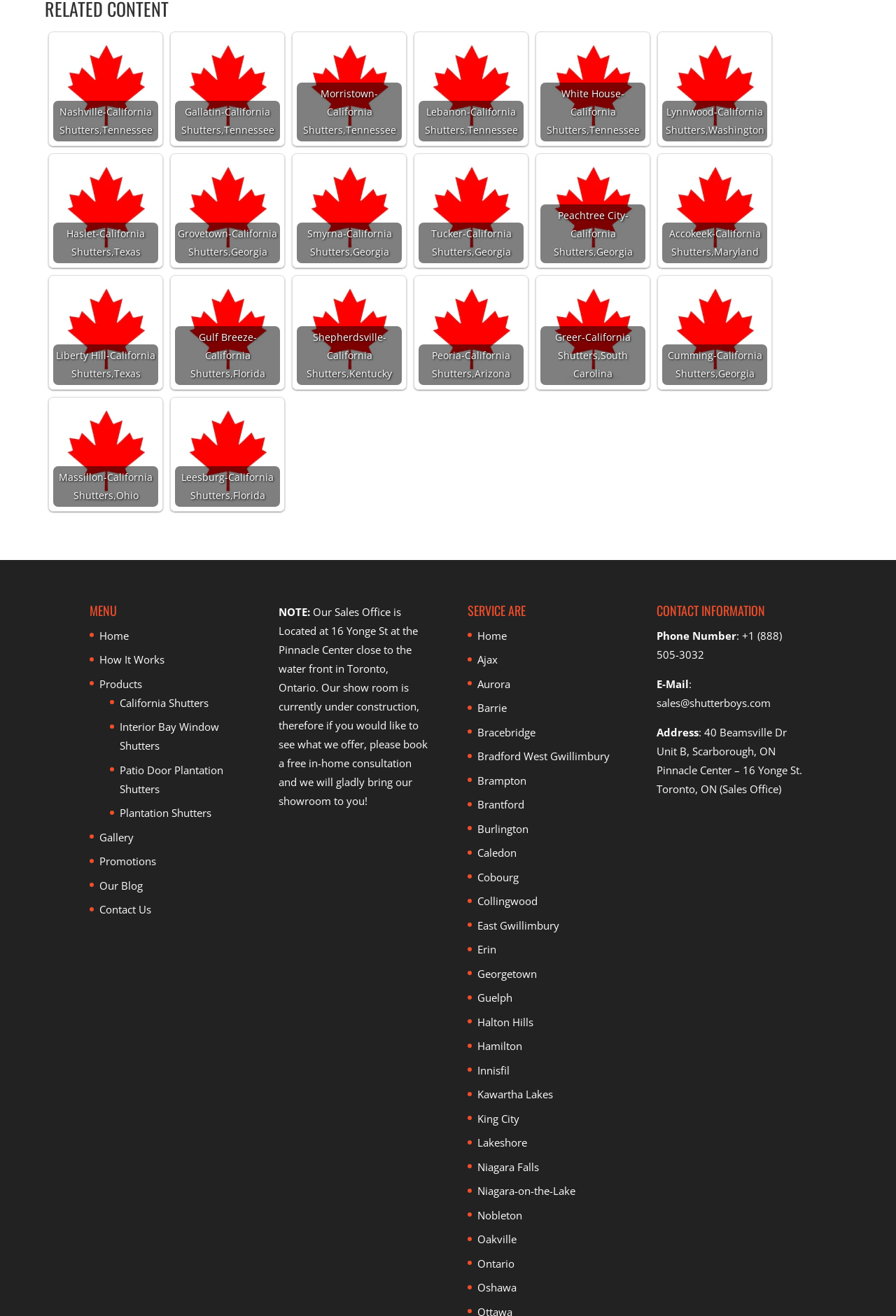Please determine the bounding box coordinates of the element to click in order to execute the following instruction: "Click Nashville California Shutters Tennessee". The coordinates should be four float numbers between 0 and 1, specified as [left, top, right, bottom].

[0.059, 0.028, 0.177, 0.107]